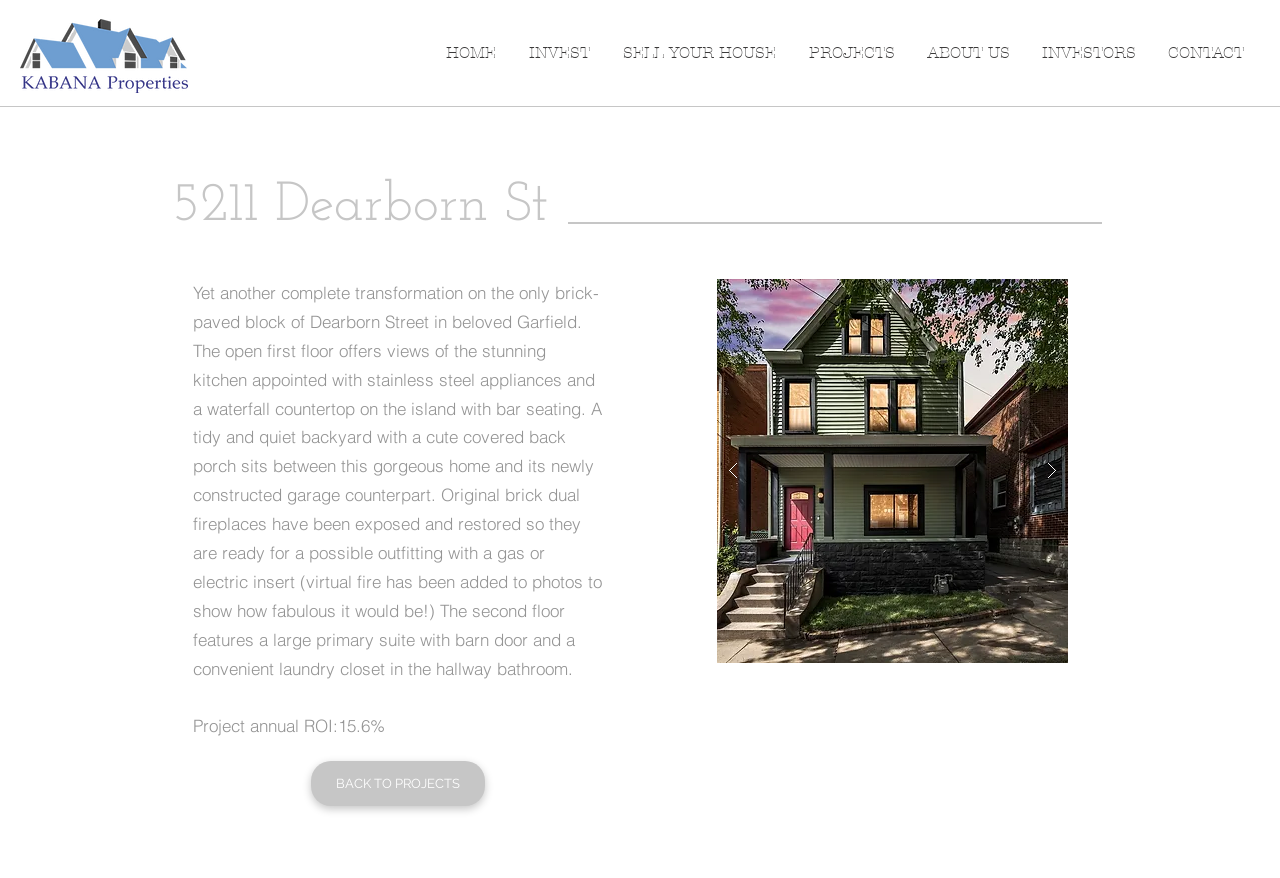Please specify the bounding box coordinates of the clickable section necessary to execute the following command: "Click the HOME link".

[0.335, 0.039, 0.4, 0.081]